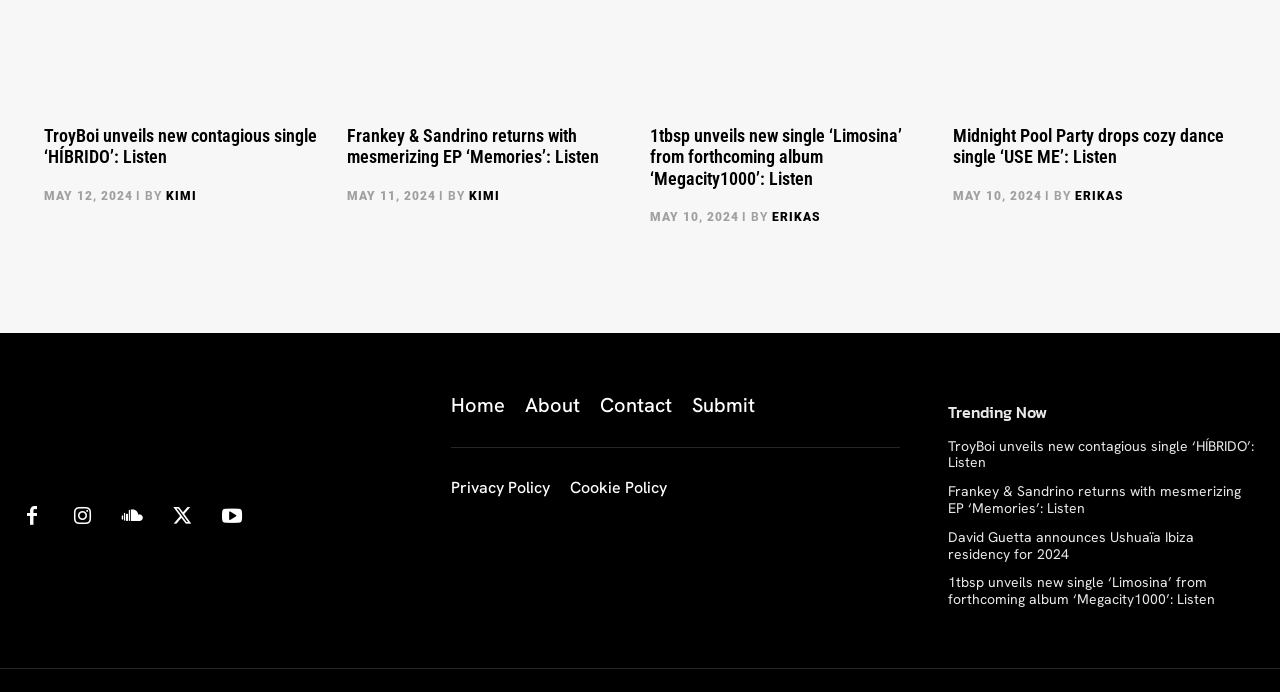What is the title of the first article?
Answer with a single word or phrase by referring to the visual content.

TroyBoi unveils new contagious single ‘HÍBRIDO’: Listen